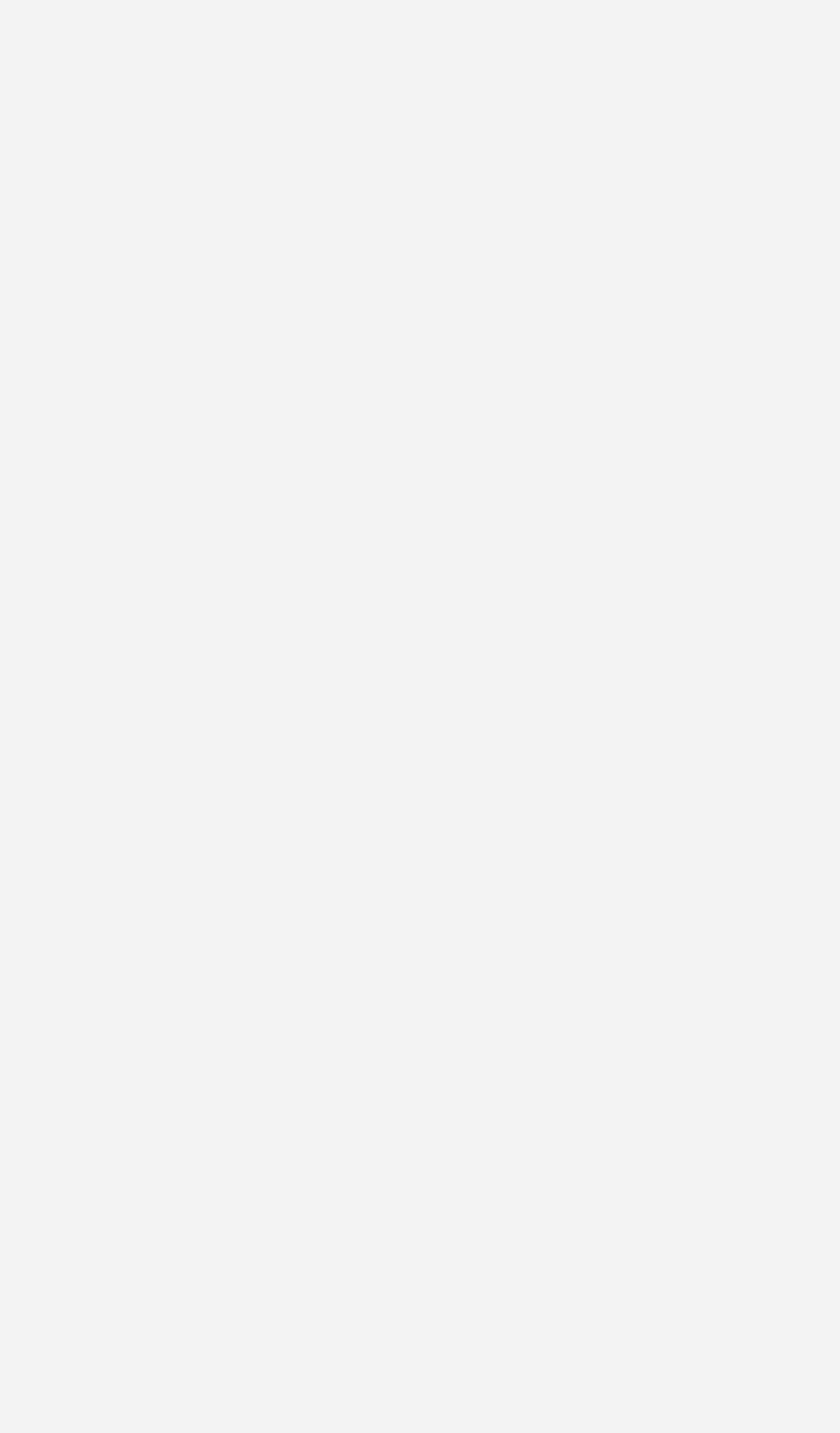What is the name of the user who posted this?
By examining the image, provide a one-word or phrase answer.

Ana Loraine